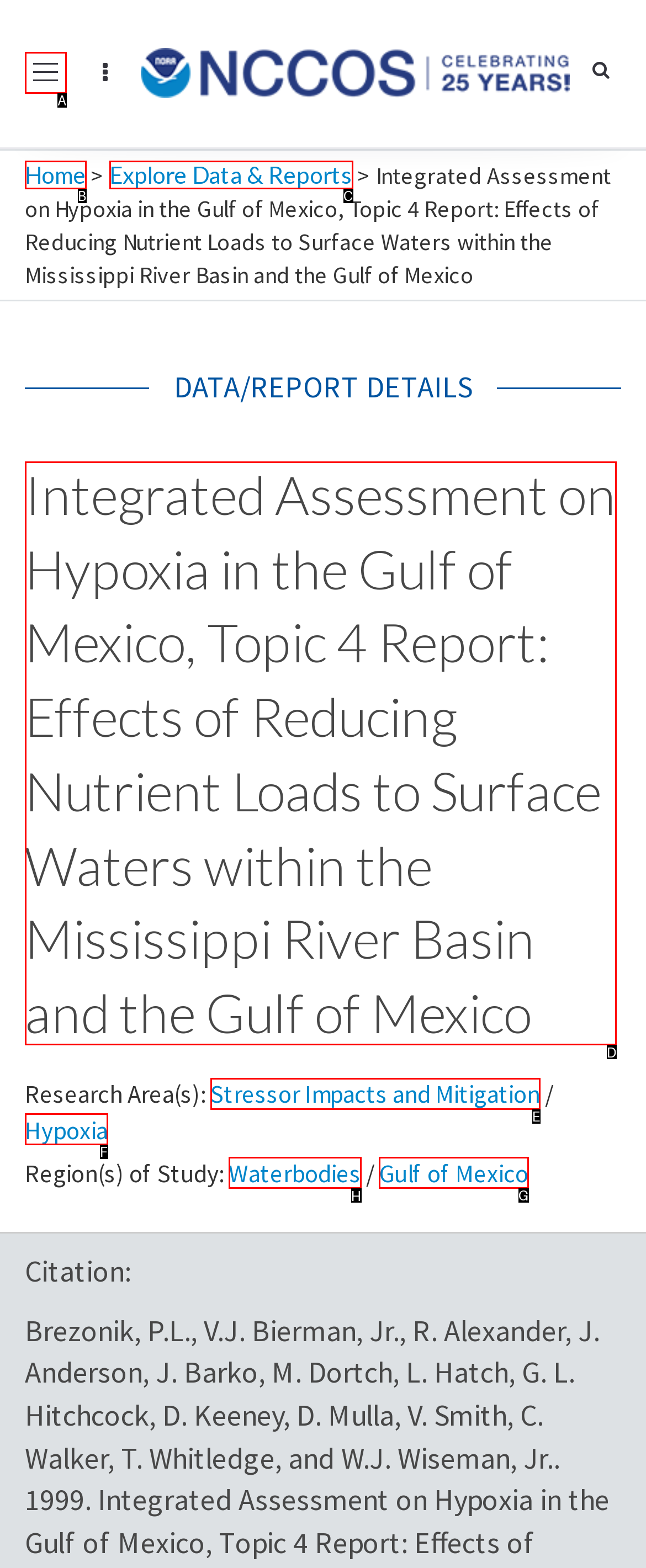Identify which HTML element should be clicked to fulfill this instruction: View region of study Gulf of Mexico Reply with the correct option's letter.

G